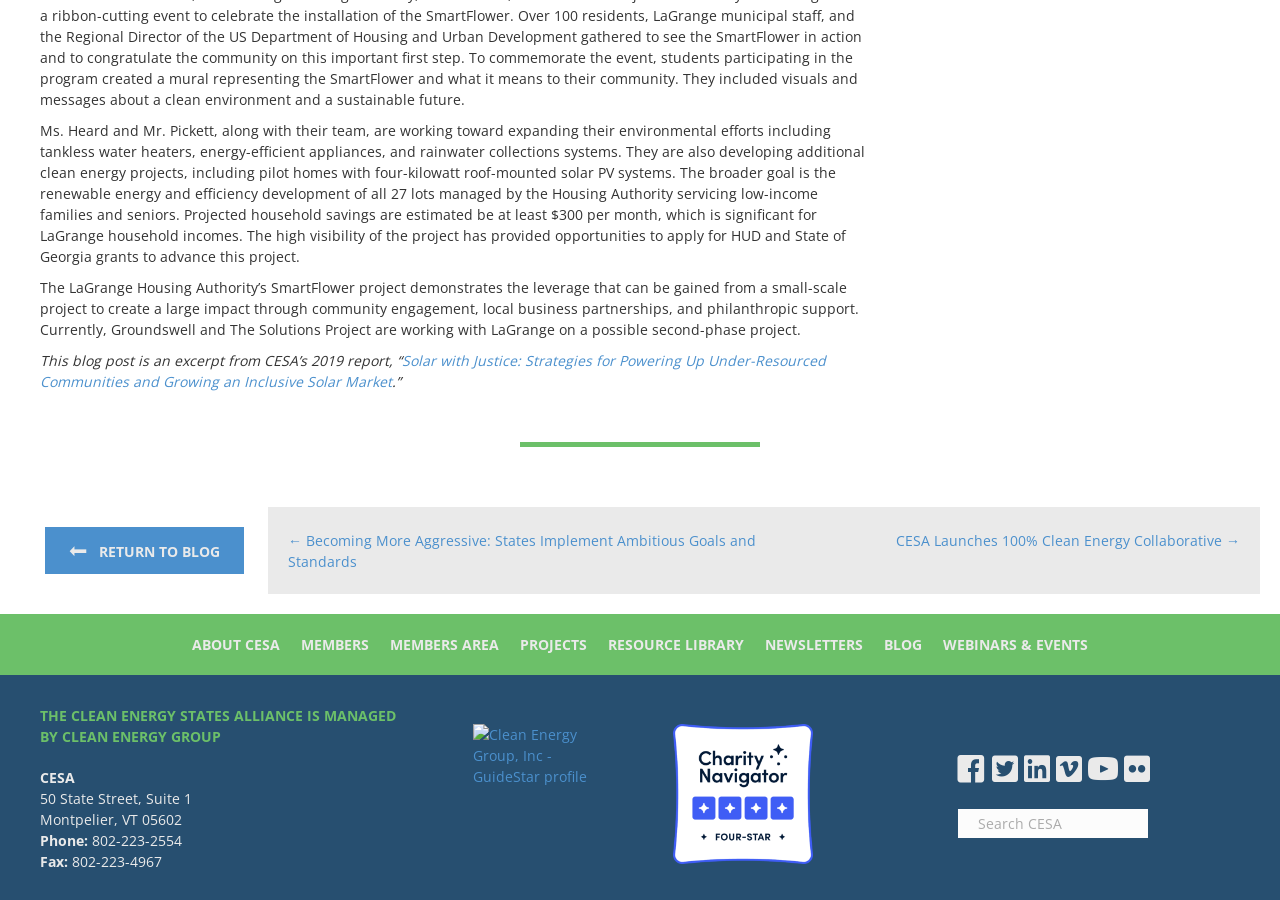Determine the bounding box coordinates for the UI element matching this description: "Projects".

[0.398, 0.693, 0.466, 0.739]